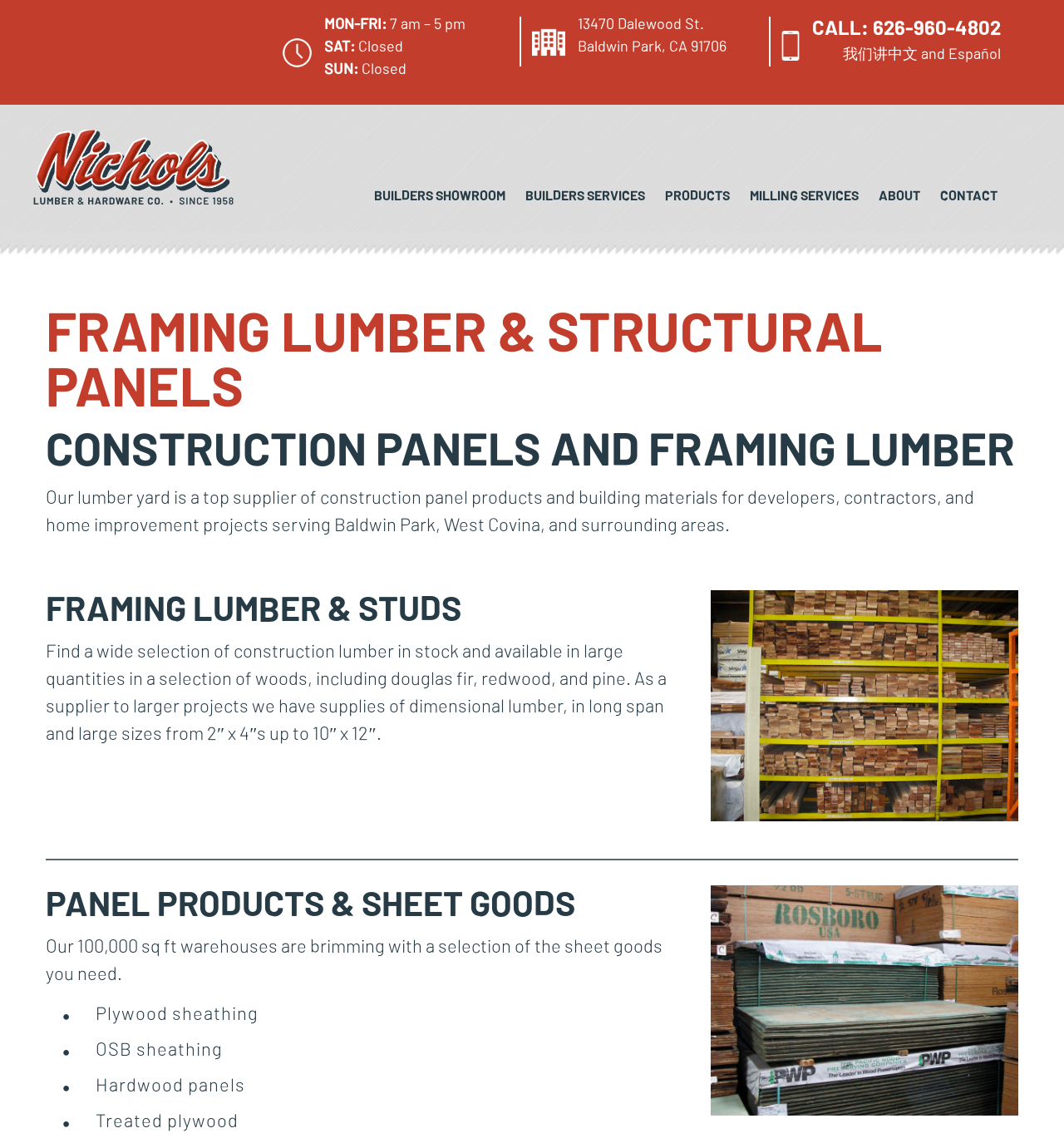Provide the bounding box for the UI element matching this description: "parent_node: 13470 Dalewood St.".

[0.5, 0.022, 0.543, 0.05]